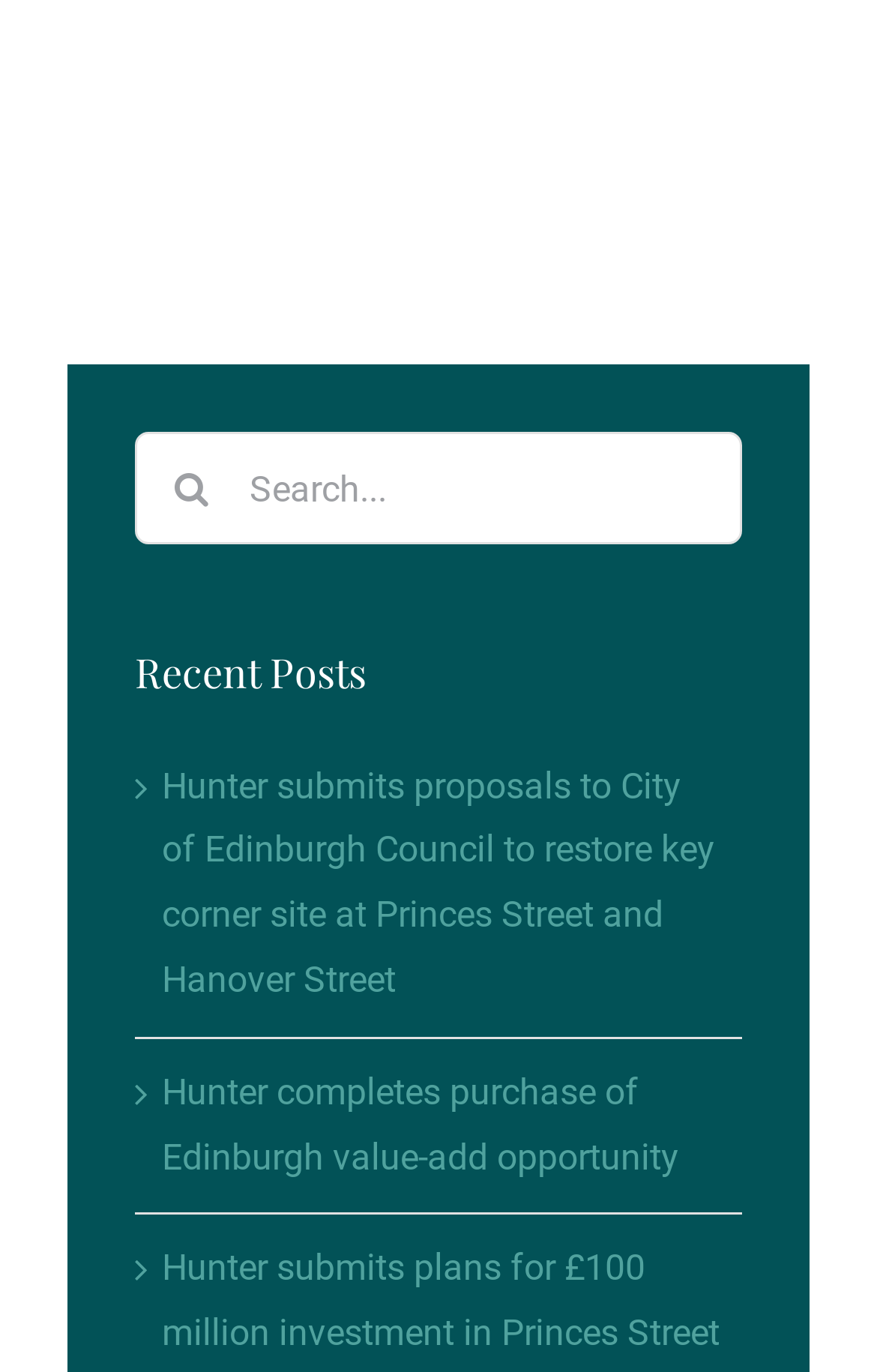Predict the bounding box for the UI component with the following description: "aria-label="Search" value=""".

[0.154, 0.315, 0.282, 0.397]